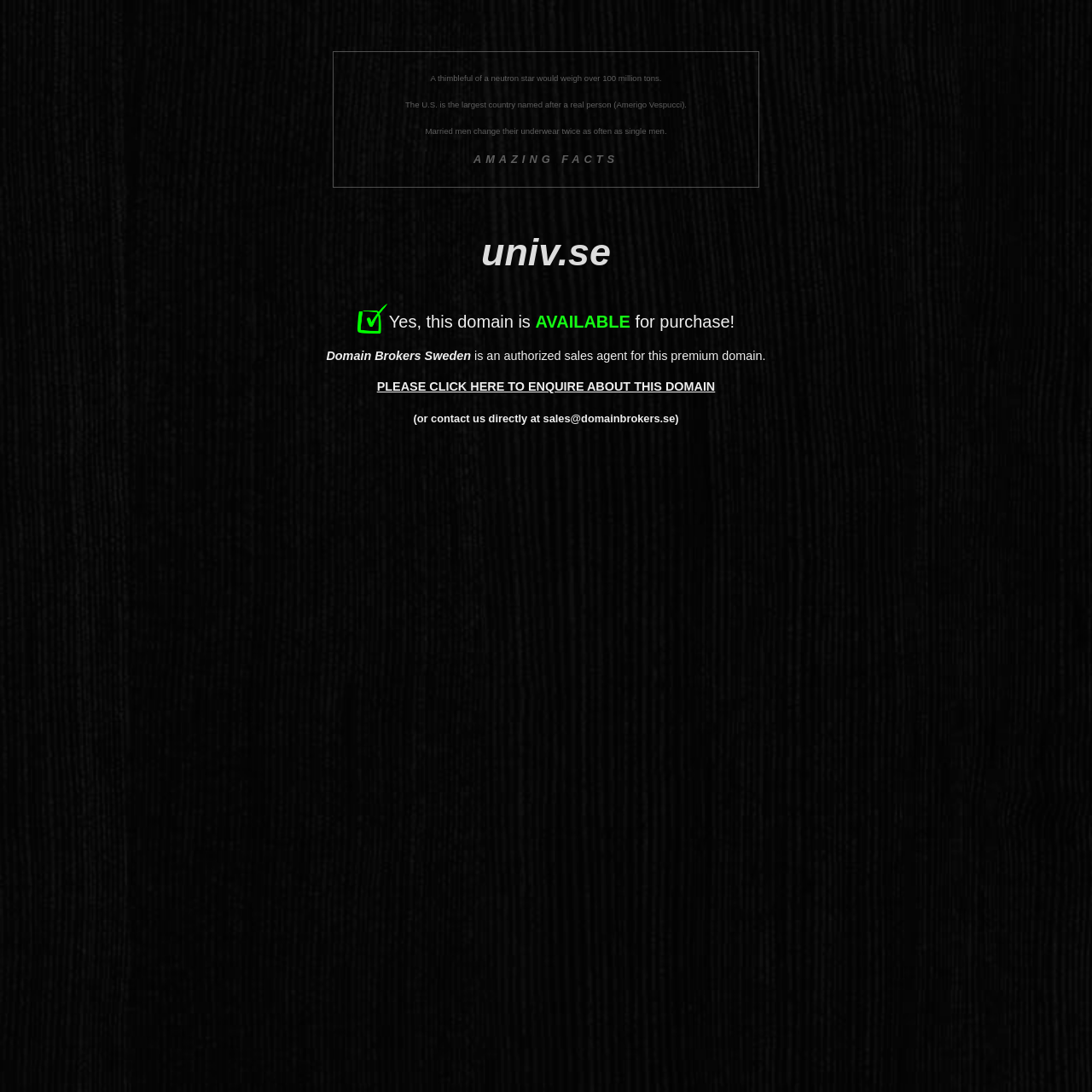What is the purpose of the link 'PLEASE CLICK HERE TO ENQUIRE ABOUT THIS DOMAIN'?
From the screenshot, supply a one-word or short-phrase answer.

To enquire about the domain